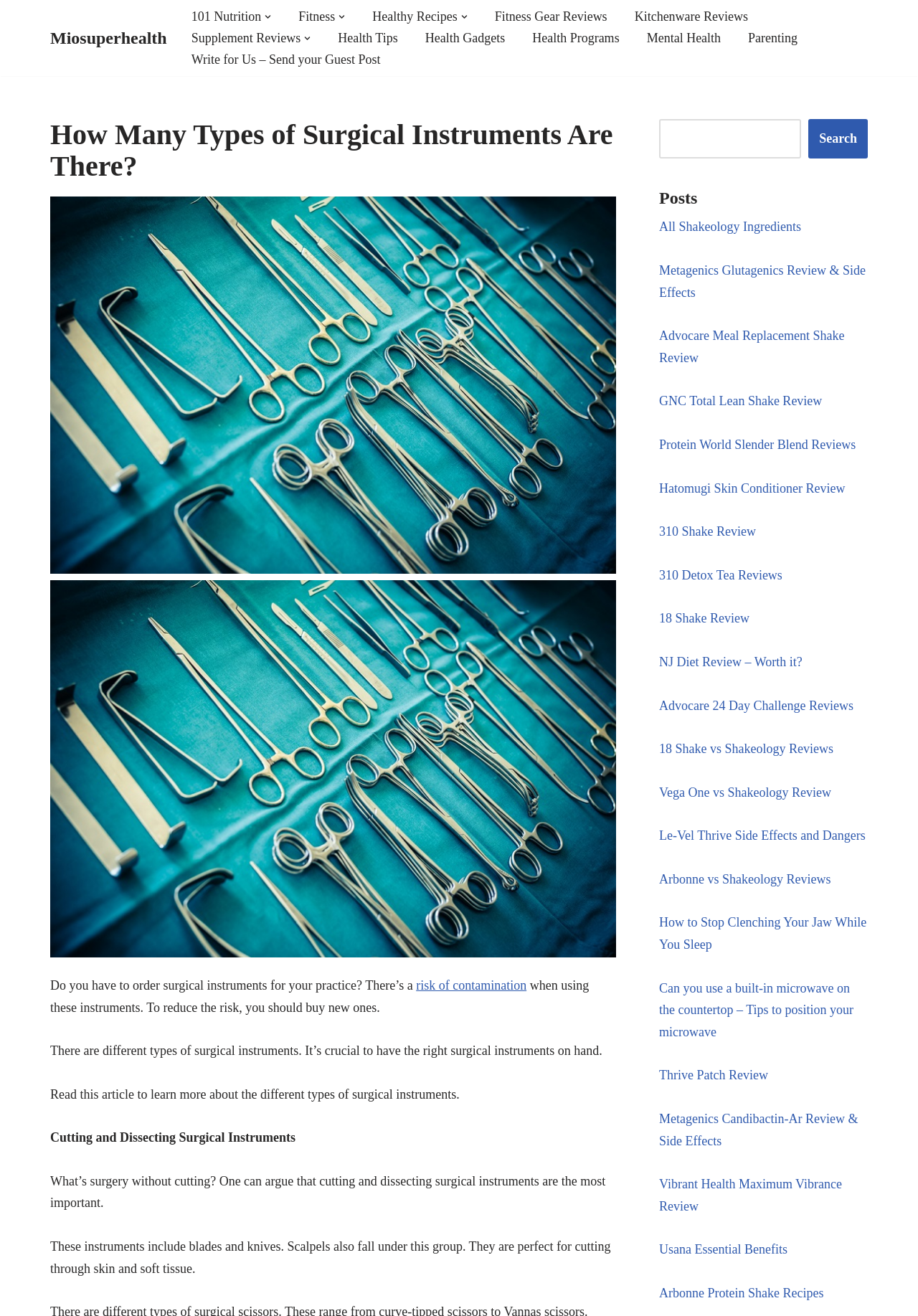Utilize the details in the image to thoroughly answer the following question: What is the topic of the article with the heading 'How Many Types of Surgical Instruments Are There?'?

The article with the heading 'How Many Types of Surgical Instruments Are There?' appears to be an informative piece about surgical instruments, discussing the different types of instruments and their uses. The presence of subheadings such as 'Cutting and Dissecting Surgical Instruments' suggests that the article is providing detailed information about surgical instruments.